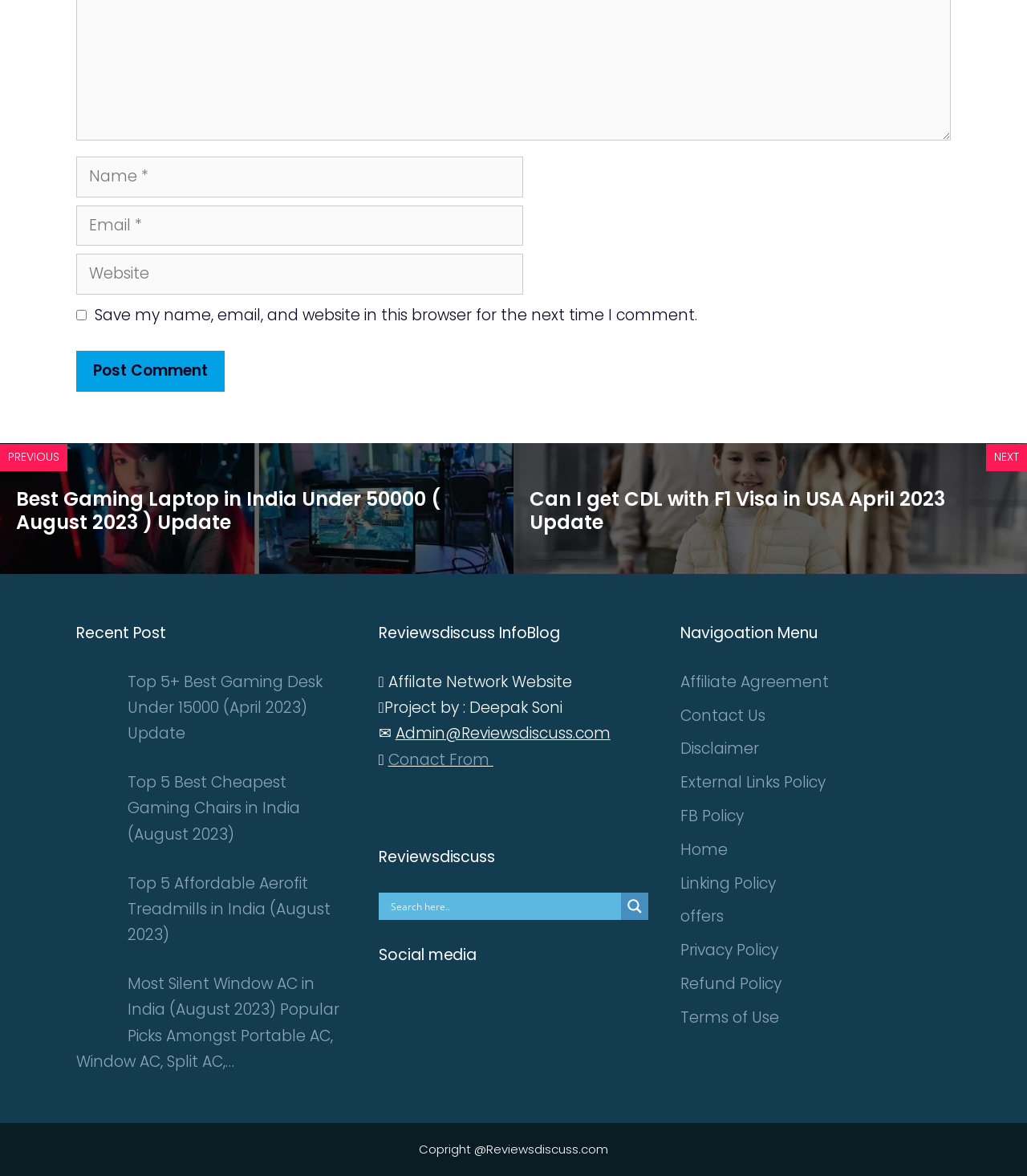How many navigation menu items are there?
Using the picture, provide a one-word or short phrase answer.

11